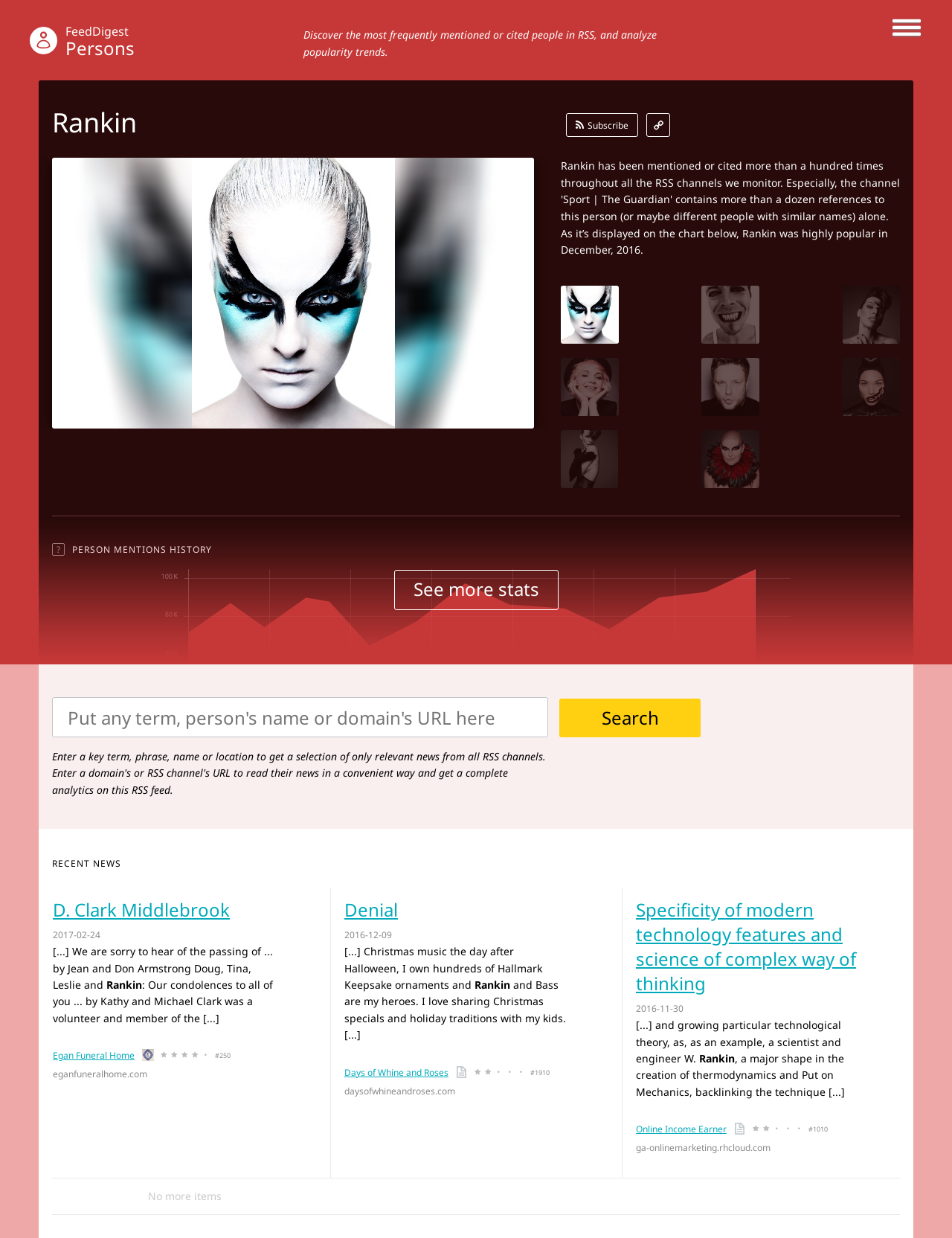Bounding box coordinates are given in the format (top-left x, top-left y, bottom-right x, bottom-right y). All values should be floating point numbers between 0 and 1. Provide the bounding box coordinate for the UI element described as: mobarcle@mobar.org

None